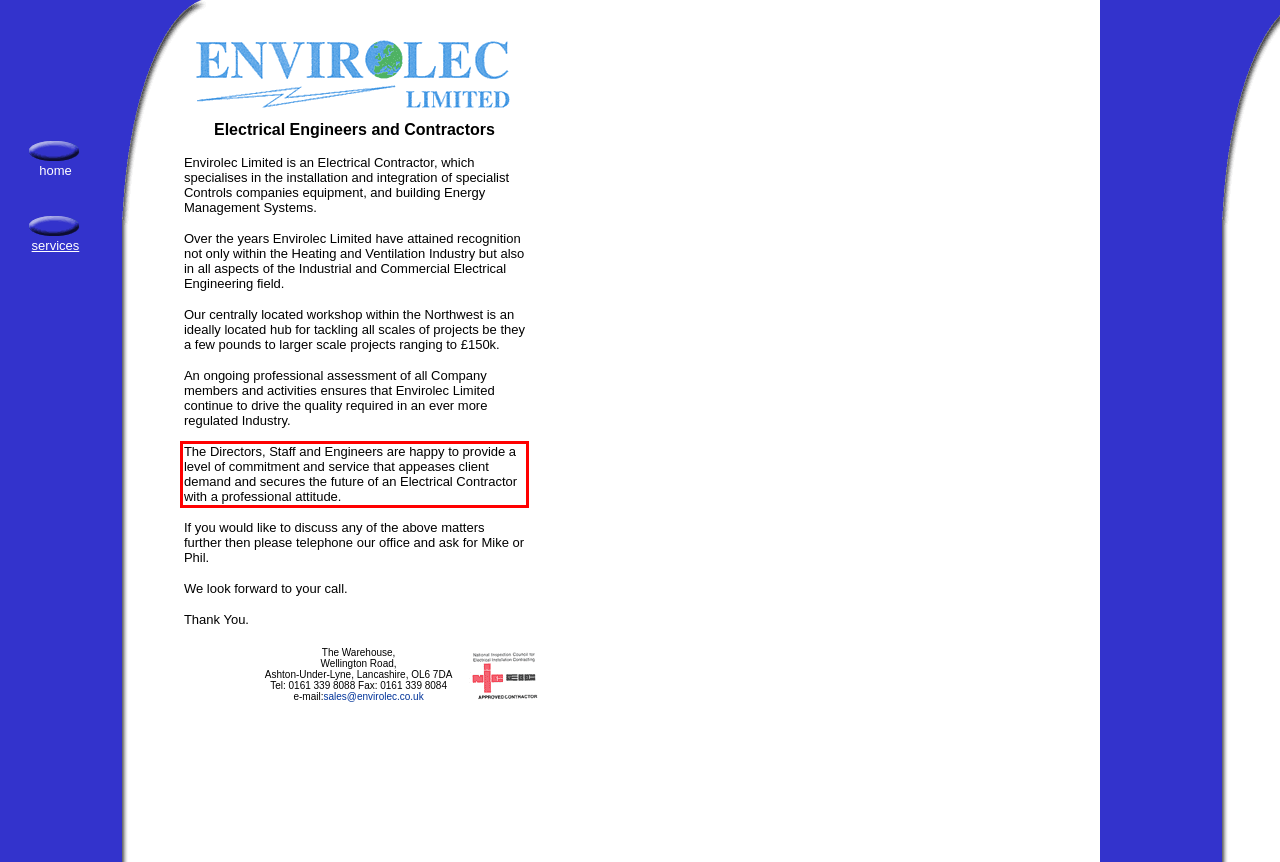Please perform OCR on the text content within the red bounding box that is highlighted in the provided webpage screenshot.

The Directors, Staff and Engineers are happy to provide a level of commitment and service that appeases client demand and secures the future of an Electrical Contractor with a professional attitude.